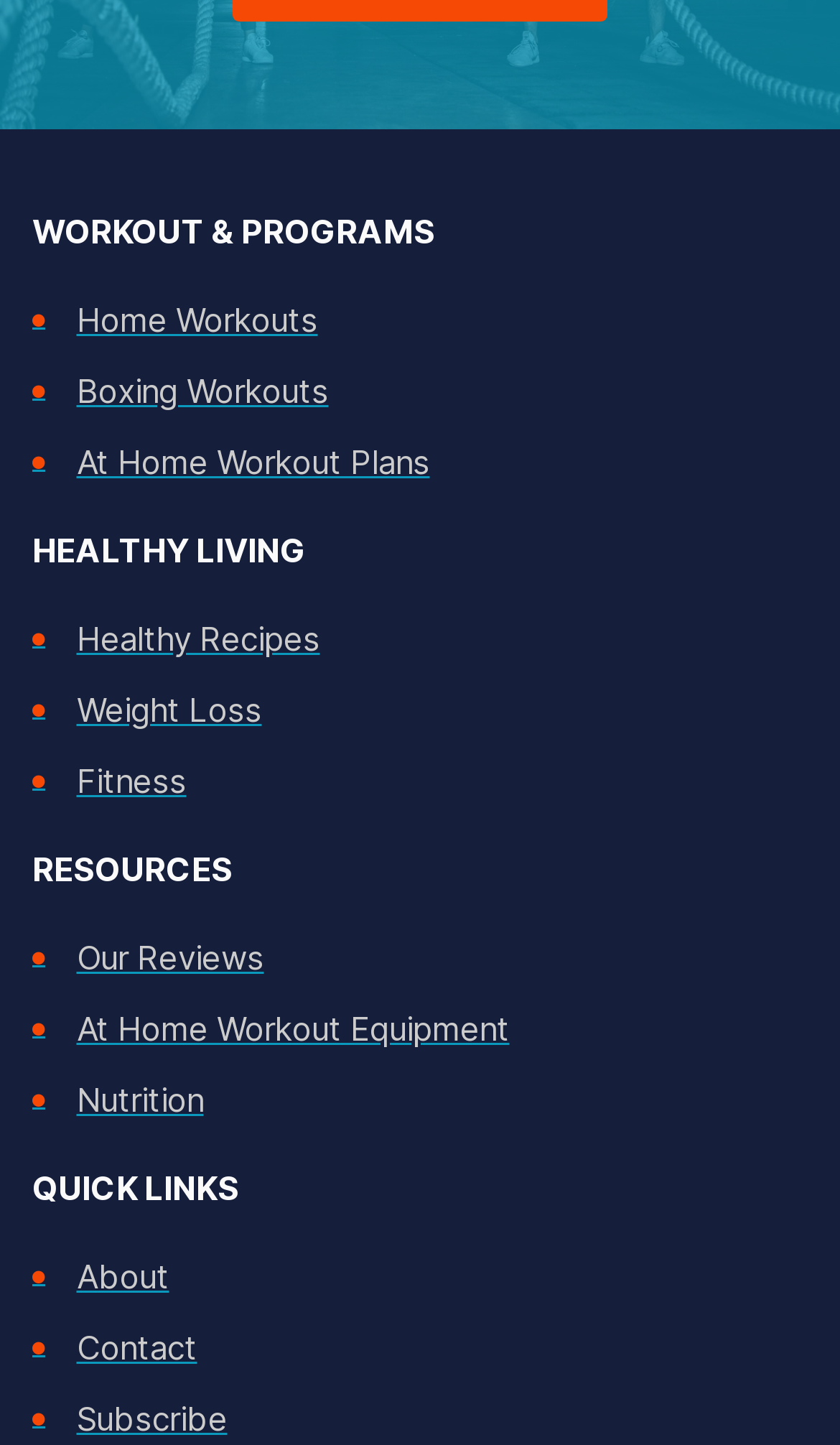Please specify the bounding box coordinates of the element that should be clicked to execute the given instruction: 'Contact us through Facebook'. Ensure the coordinates are four float numbers between 0 and 1, expressed as [left, top, right, bottom].

None